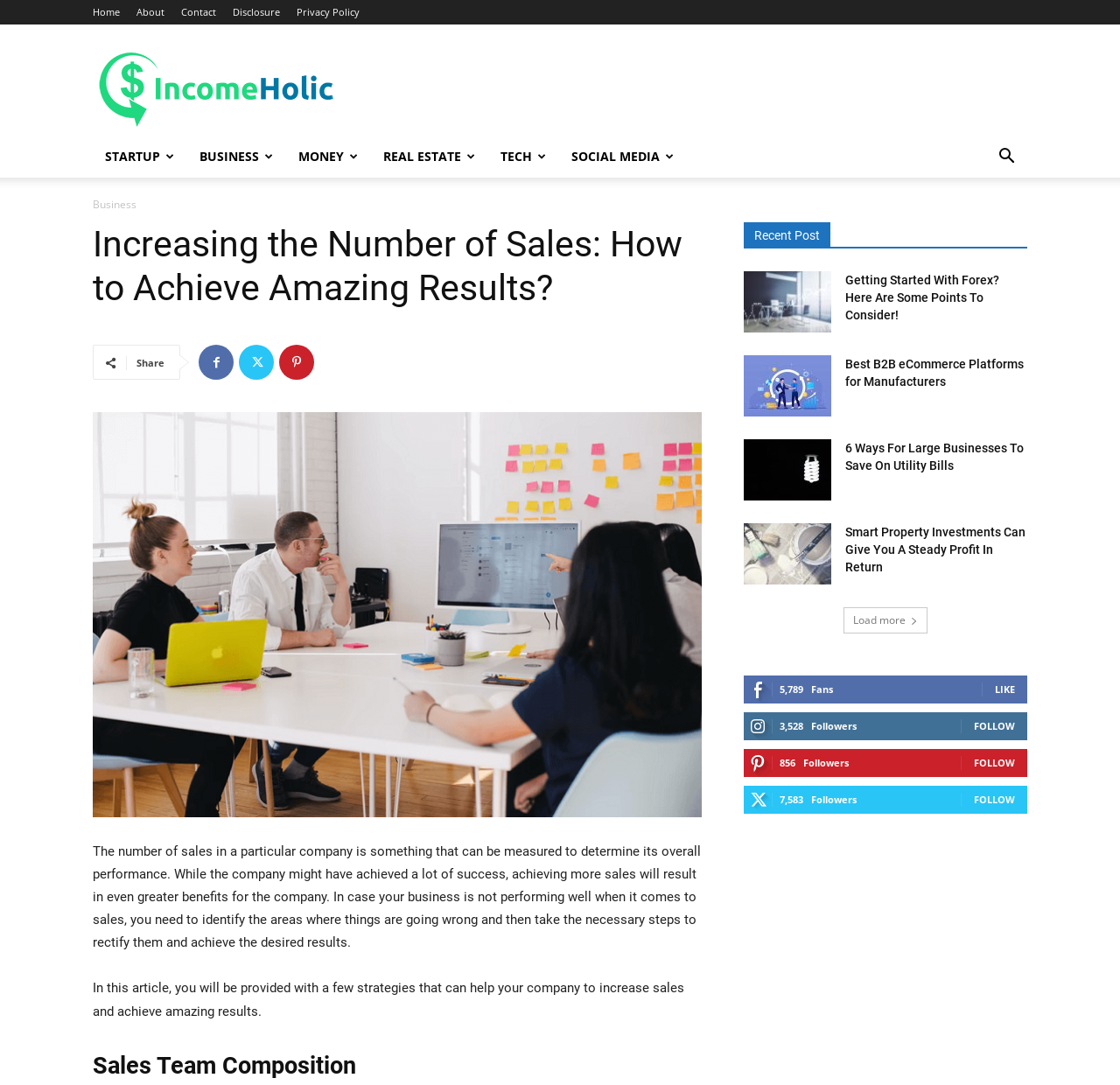What is the purpose of the 'Search' button?
Ensure your answer is thorough and detailed.

The purpose of the 'Search' button can be inferred from its location at the top of the webpage and its label, which suggests that it allows users to search for content within the website.